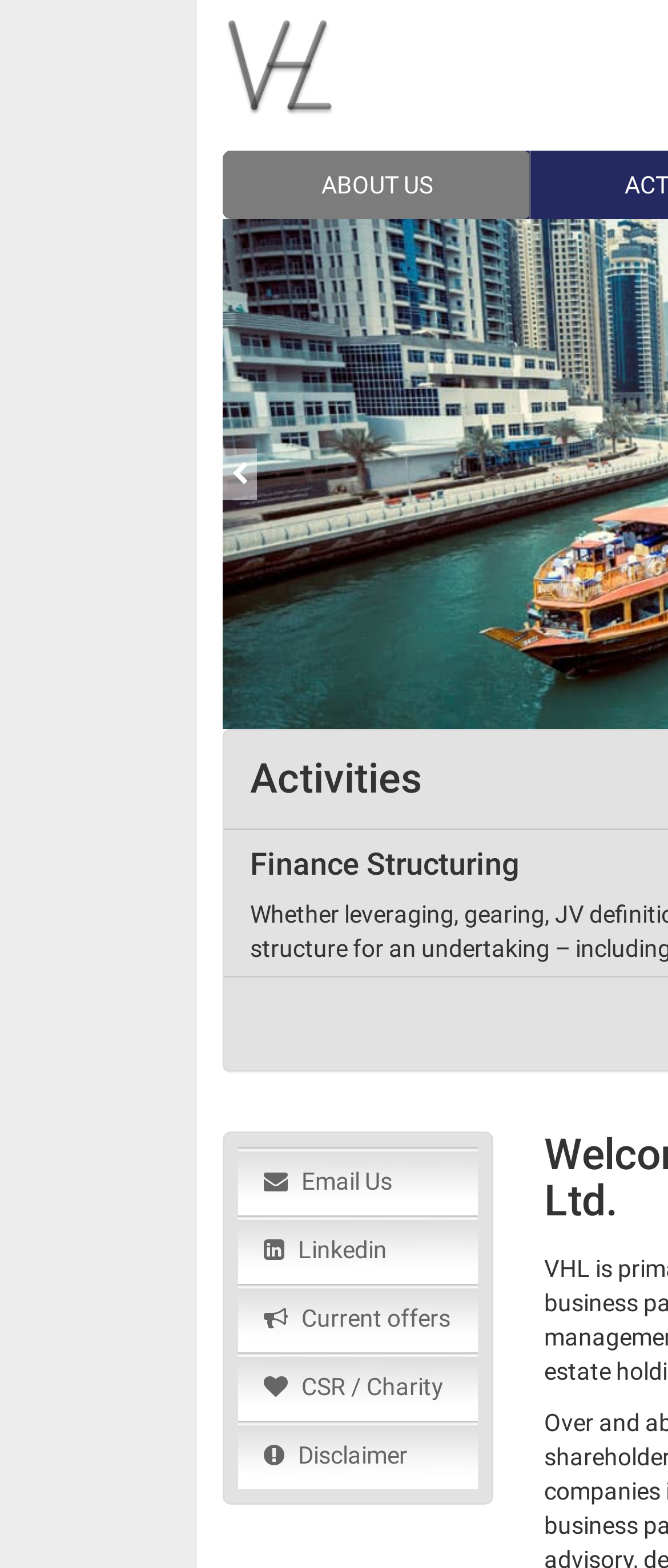How many navigation links are there?
Answer the question with a single word or phrase, referring to the image.

5